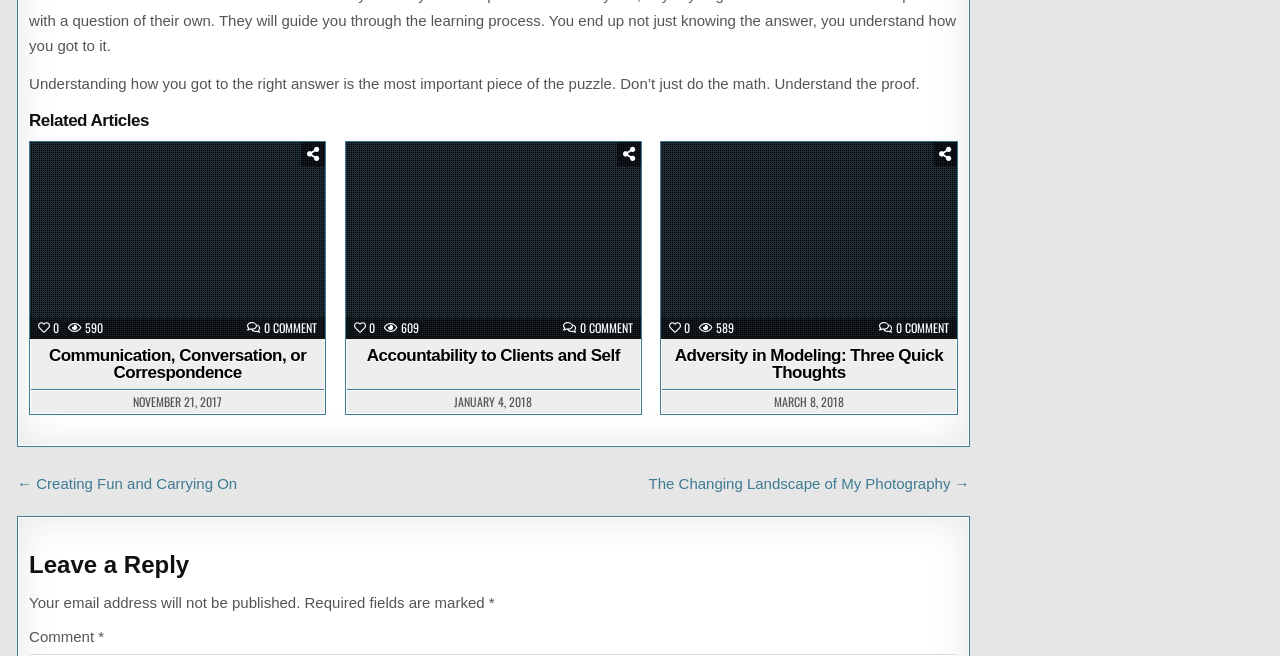Please determine the bounding box coordinates of the element to click on in order to accomplish the following task: "Navigate to the next post". Ensure the coordinates are four float numbers ranging from 0 to 1, i.e., [left, top, right, bottom].

[0.507, 0.724, 0.757, 0.75]